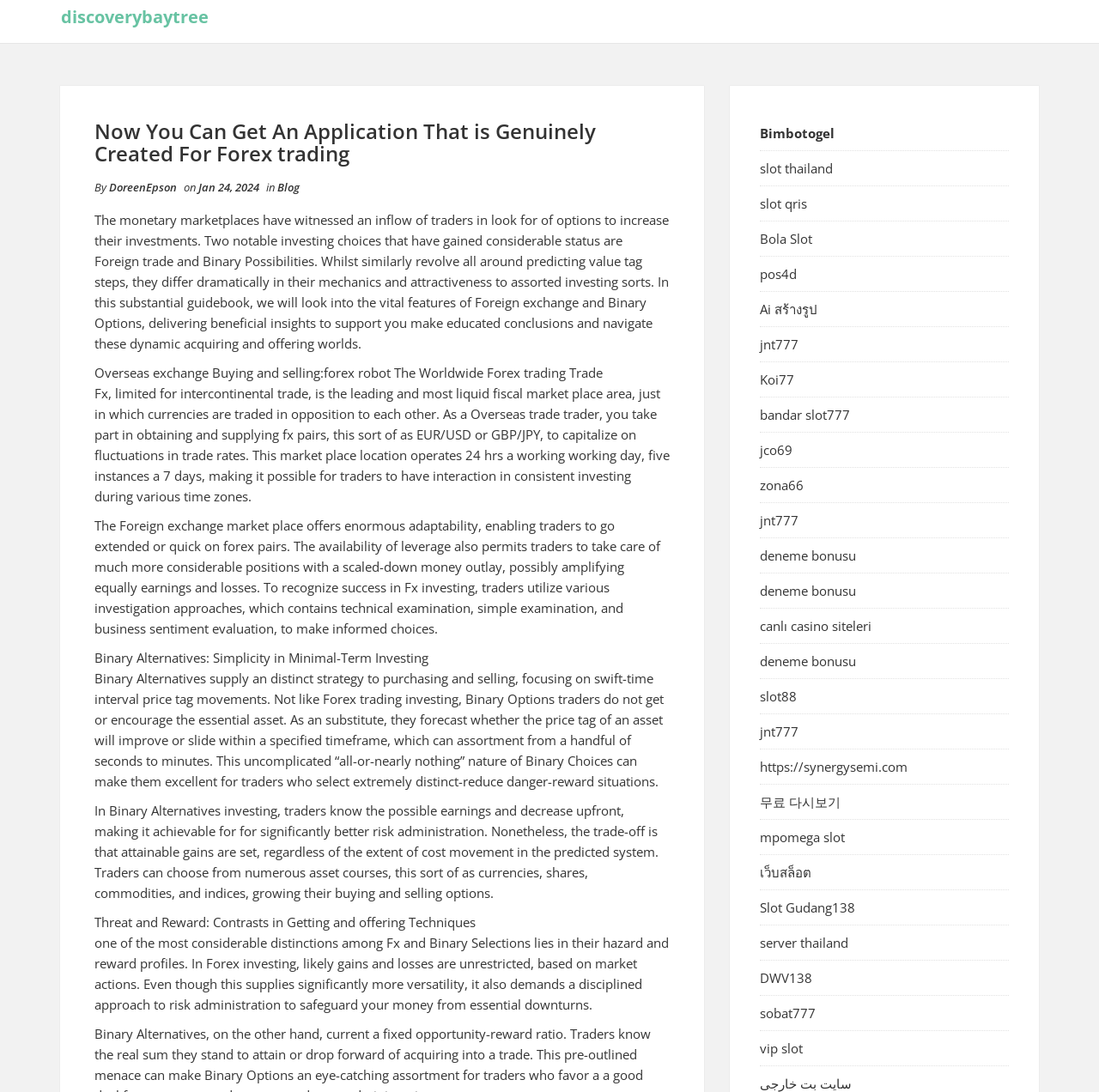Identify the bounding box coordinates of the region I need to click to complete this instruction: "Read the blog post by DoreenEpson".

[0.099, 0.164, 0.161, 0.178]